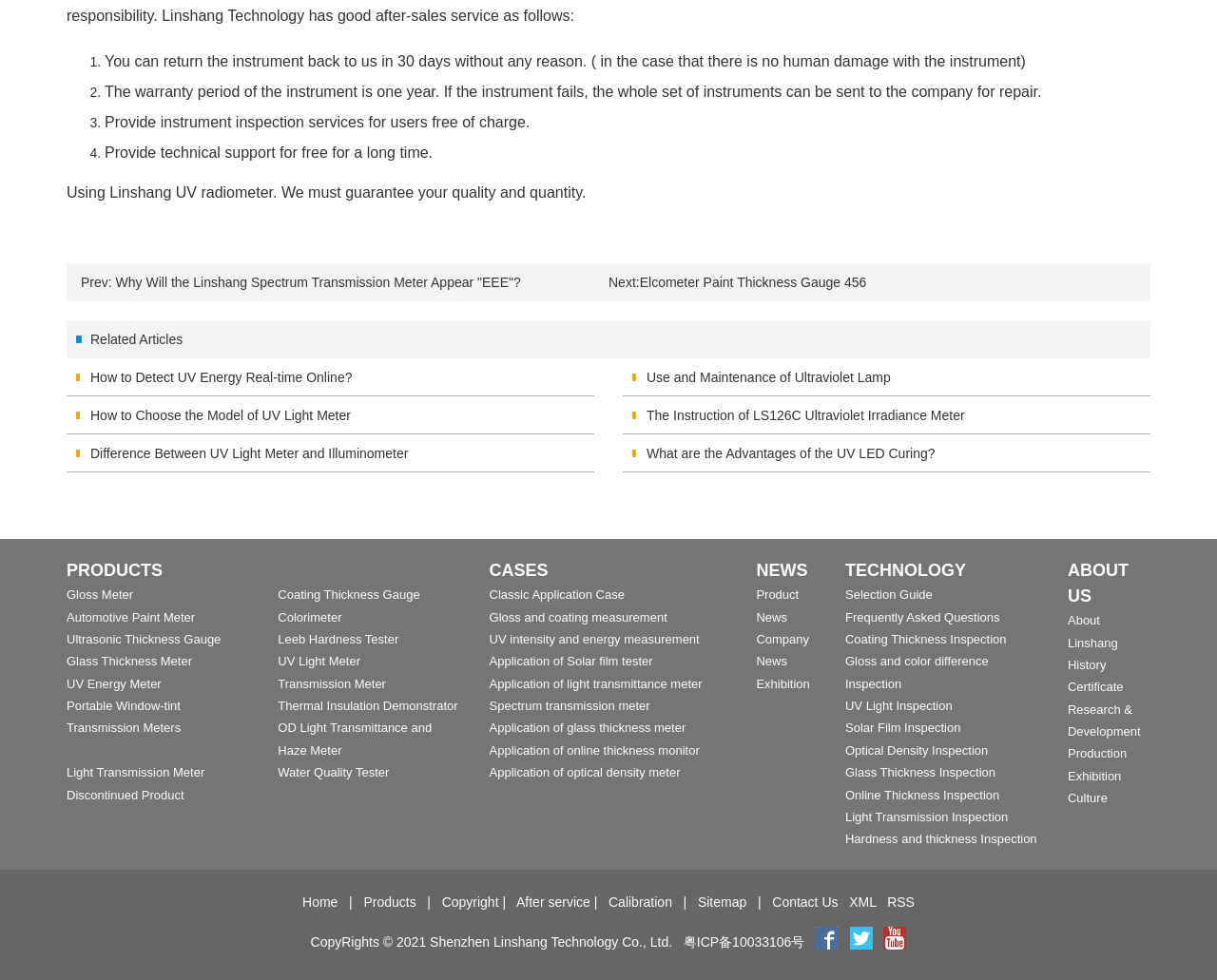Determine the bounding box coordinates of the clickable element to achieve the following action: 'Read 'Using Linshang UV radiometer. We must guarantee your quality and quantity.''. Provide the coordinates as four float values between 0 and 1, formatted as [left, top, right, bottom].

[0.055, 0.188, 0.482, 0.205]